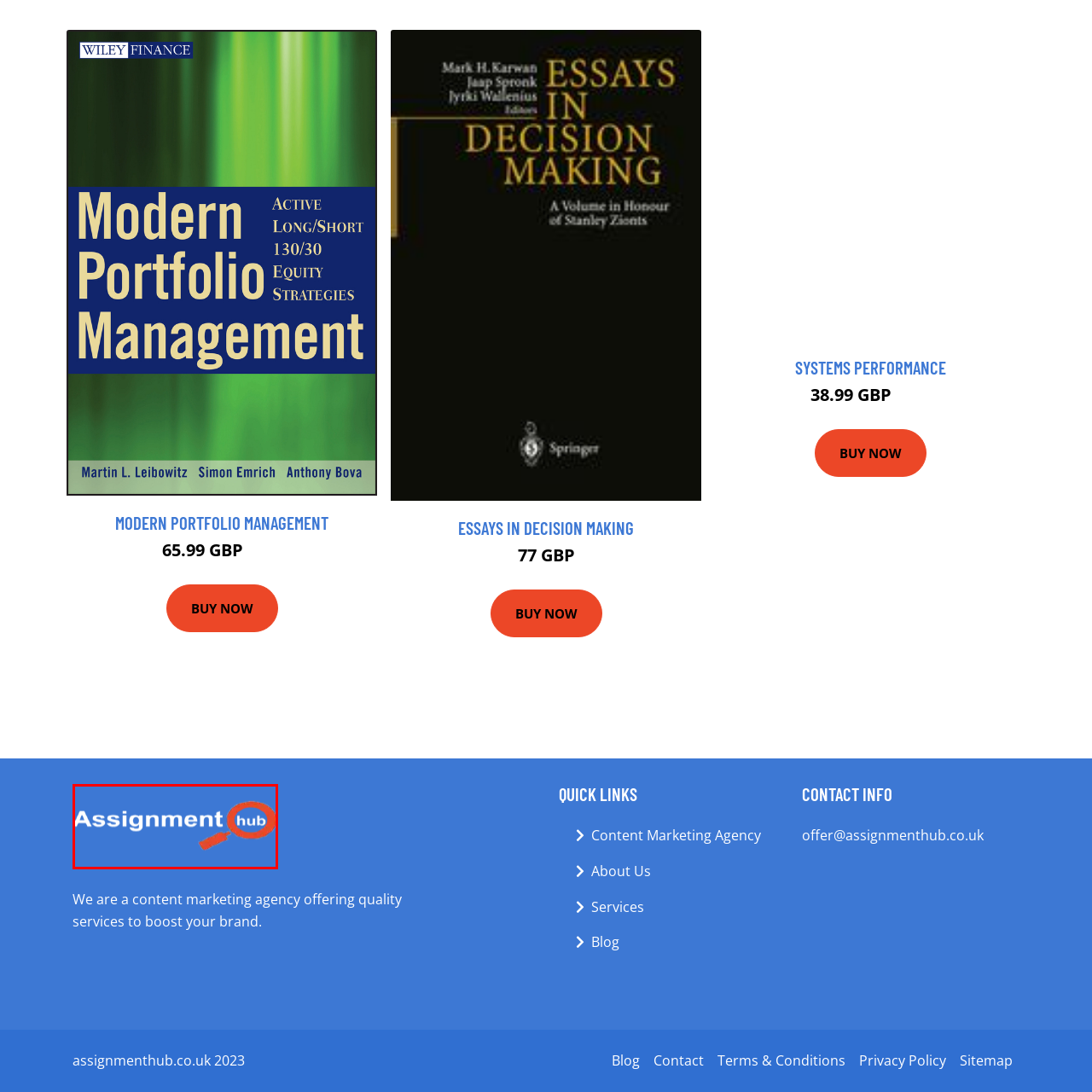Describe extensively the contents of the image within the red-bordered area.

The image features the logo of "Assignment Hub," prominently displayed with clear, bold typography. The word "Assignment" appears in white against a vibrant blue background, while "hub" is highlighted in a bright red, enclosed within a circular design that features a magnifying glass. This logo effectively conveys the essence of the brand, emphasizing its focus on providing educational services and support. The overall design is modern and eye-catching, making it a memorable representation of the content marketing agency. Above the logo, there is text indicating that the agency offers quality services aimed at enhancing brand visibility and engagement in the digital landscape.